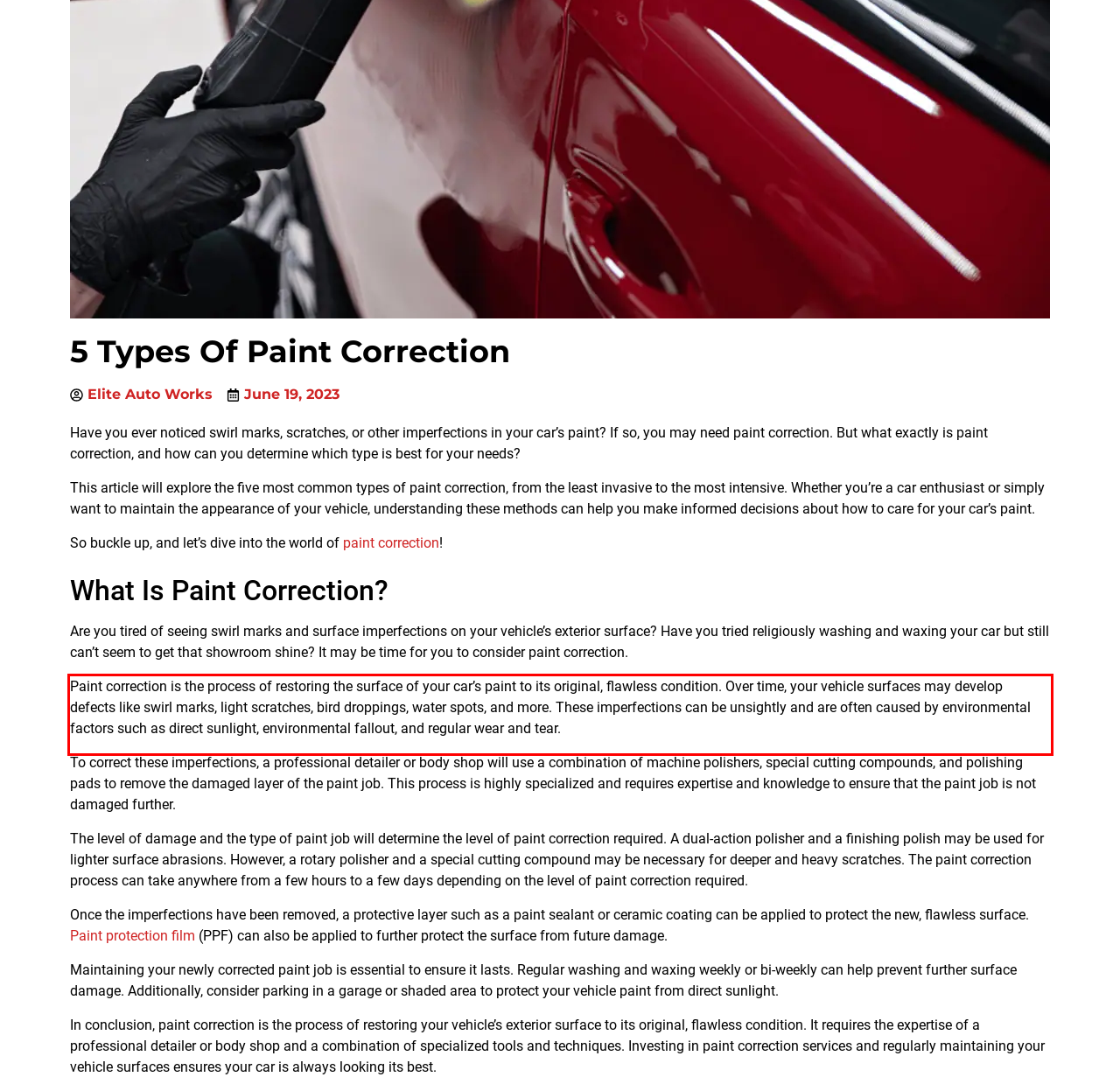You have a screenshot of a webpage with a UI element highlighted by a red bounding box. Use OCR to obtain the text within this highlighted area.

Paint correction is the process of restoring the surface of your car’s paint to its original, flawless condition. Over time, your vehicle surfaces may develop defects like swirl marks, light scratches, bird droppings, water spots, and more. These imperfections can be unsightly and are often caused by environmental factors such as direct sunlight, environmental fallout, and regular wear and tear.